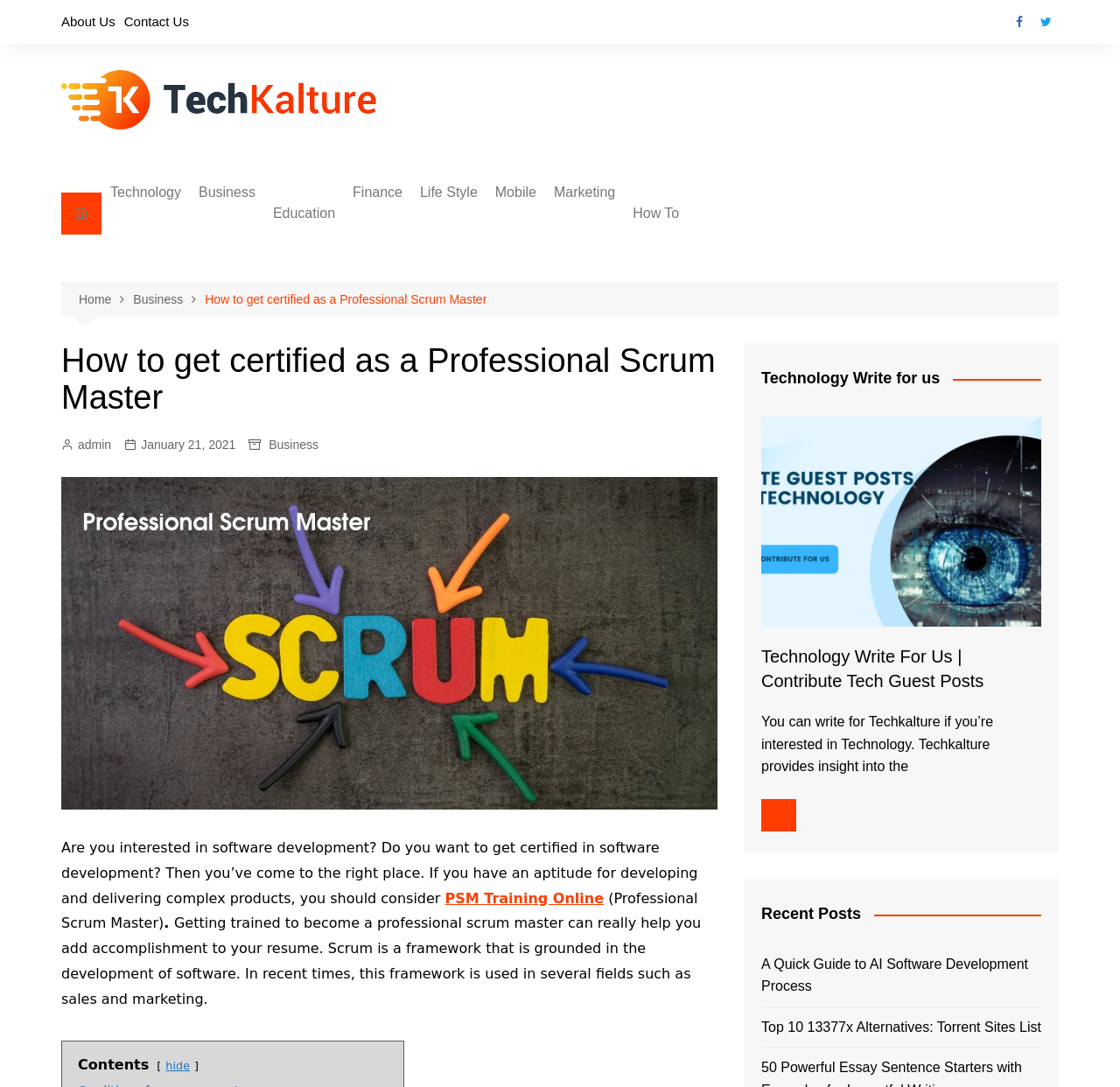Please provide a comprehensive answer to the question below using the information from the image: What is the main topic of this webpage?

Based on the webpage content, especially the static text 'Are you interested in software development? Do you want to get certified in software development? Then you’ve come to the right place.', it is clear that the main topic of this webpage is software development.